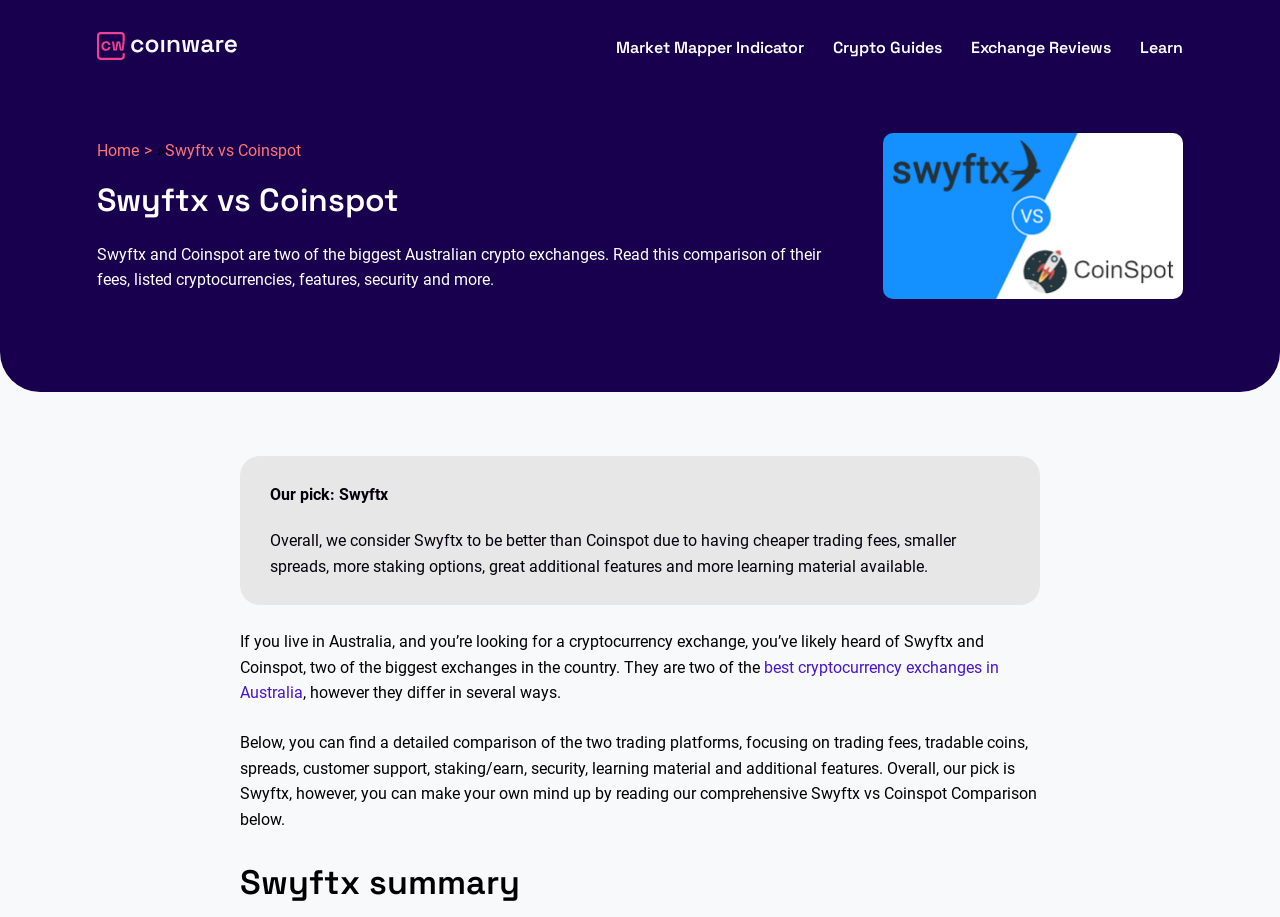Pinpoint the bounding box coordinates of the element to be clicked to execute the instruction: "Click on the 'Market Mapper Indicator' link".

[0.481, 0.043, 0.628, 0.061]